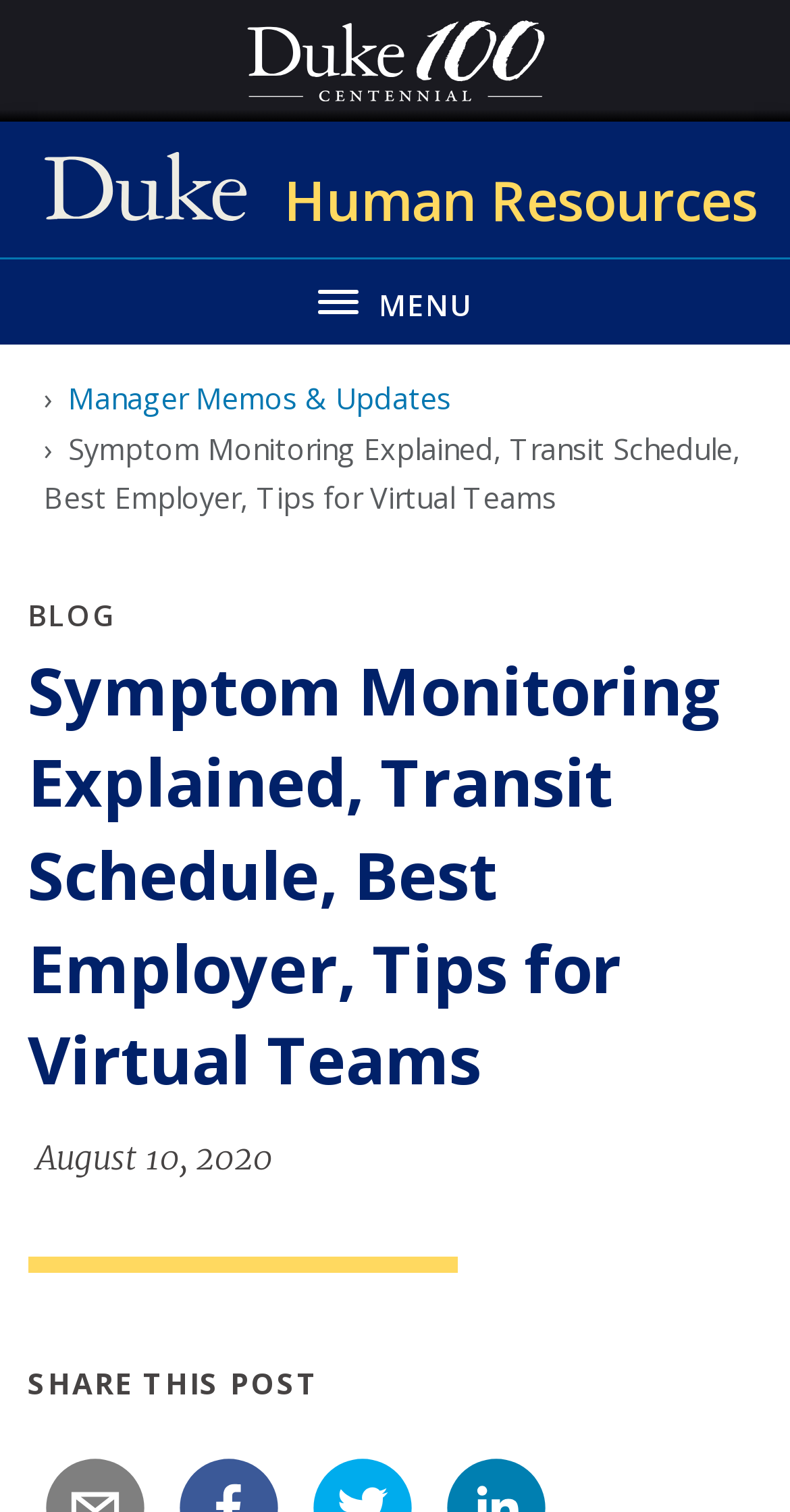What is the logo on the top left?
From the details in the image, provide a complete and detailed answer to the question.

The logo on the top left is identified as the Duke 100 Centennial logo, which is an image element with a bounding box of [0.312, 0.013, 0.688, 0.067]. This logo is likely associated with Duke University.